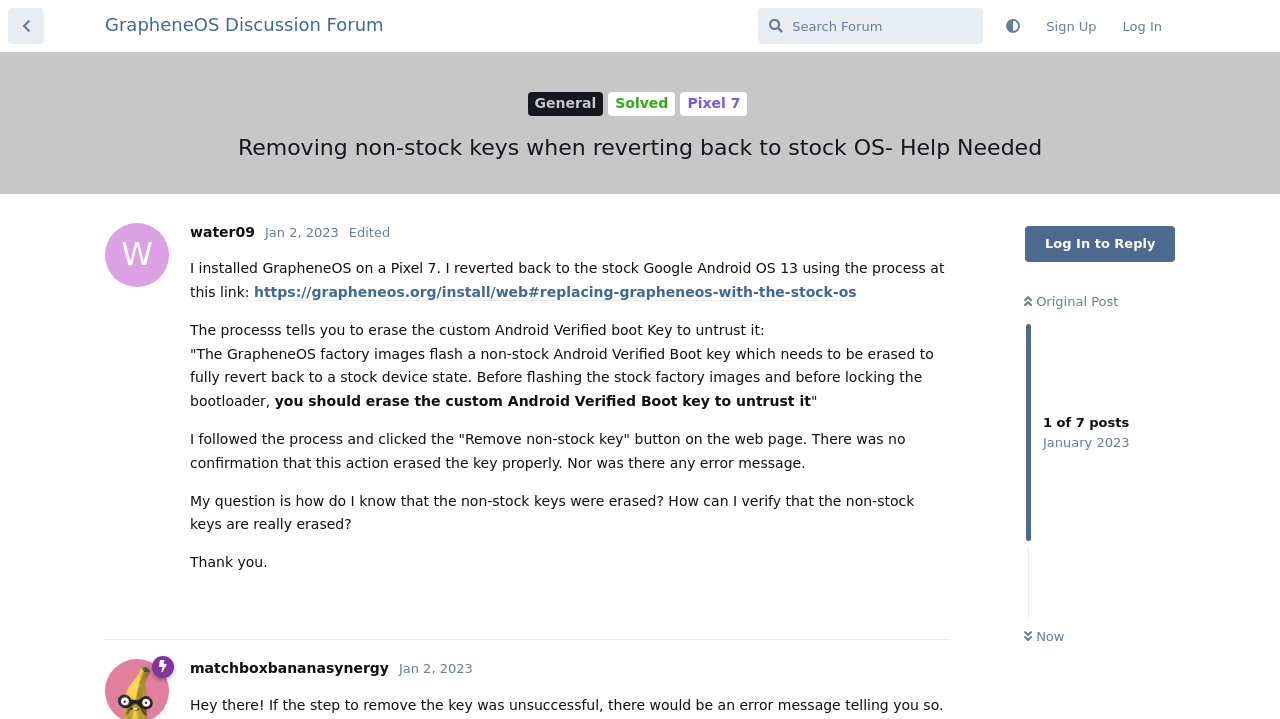Find the bounding box coordinates of the element to click in order to complete the given instruction: "Go back to the discussion list."

[0.006, 0.011, 0.034, 0.061]